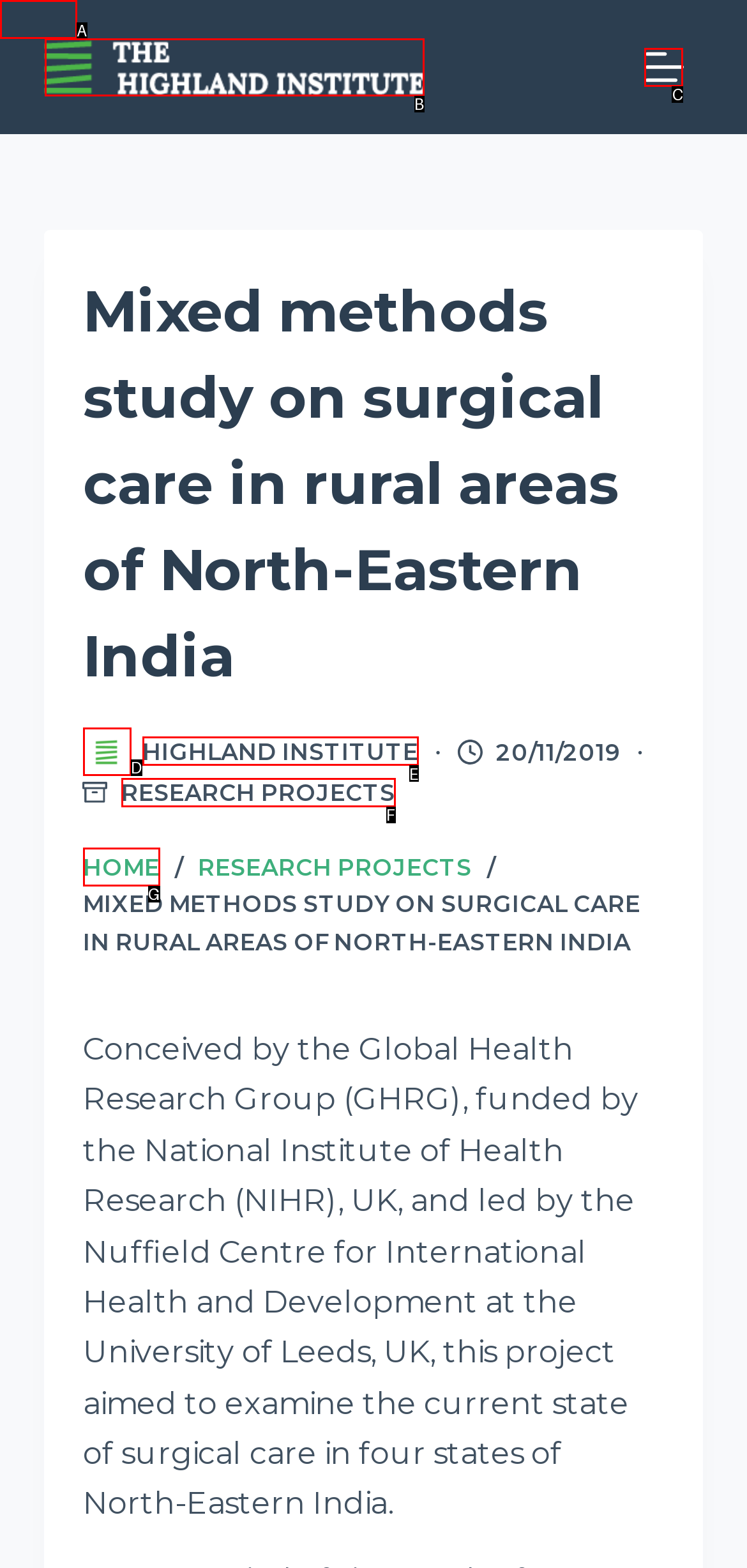Based on the given description: parent_node: HIGHLAND INSTITUTE, identify the correct option and provide the corresponding letter from the given choices directly.

D